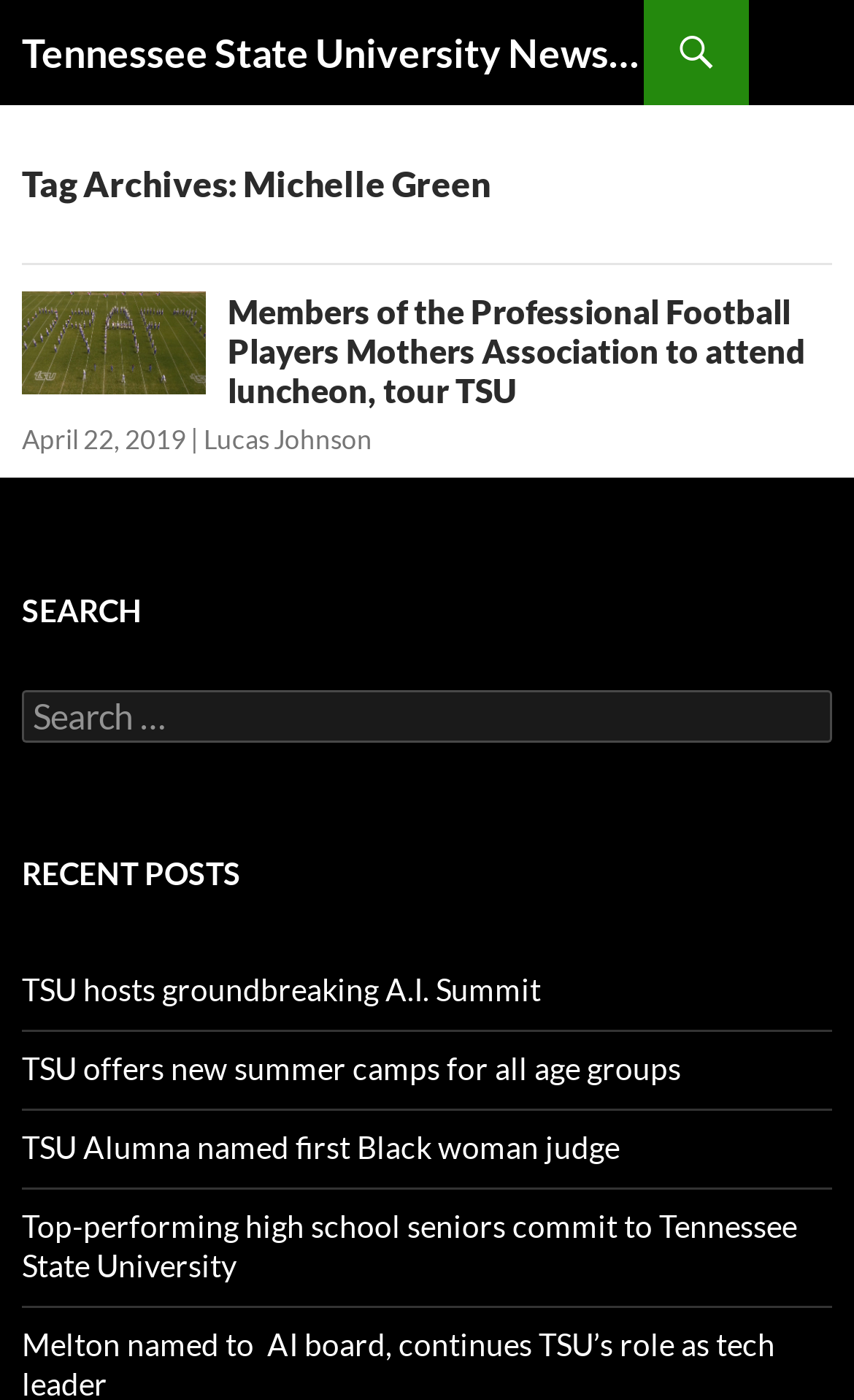Locate the bounding box of the UI element based on this description: "April 22, 2019". Provide four float numbers between 0 and 1 as [left, top, right, bottom].

[0.026, 0.302, 0.218, 0.326]